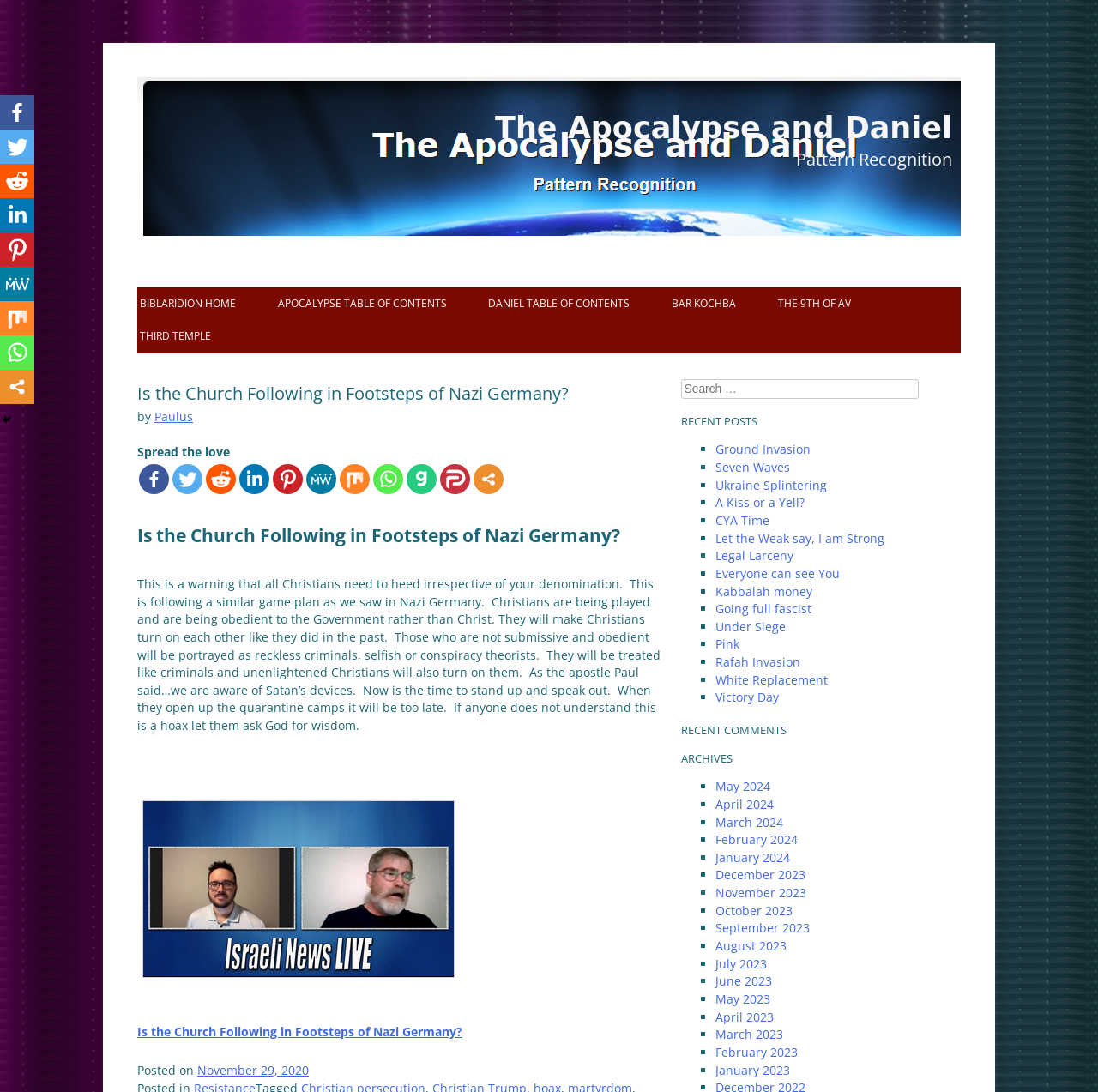Please identify the bounding box coordinates of the clickable area that will allow you to execute the instruction: "Share on Facebook".

[0.127, 0.425, 0.154, 0.452]